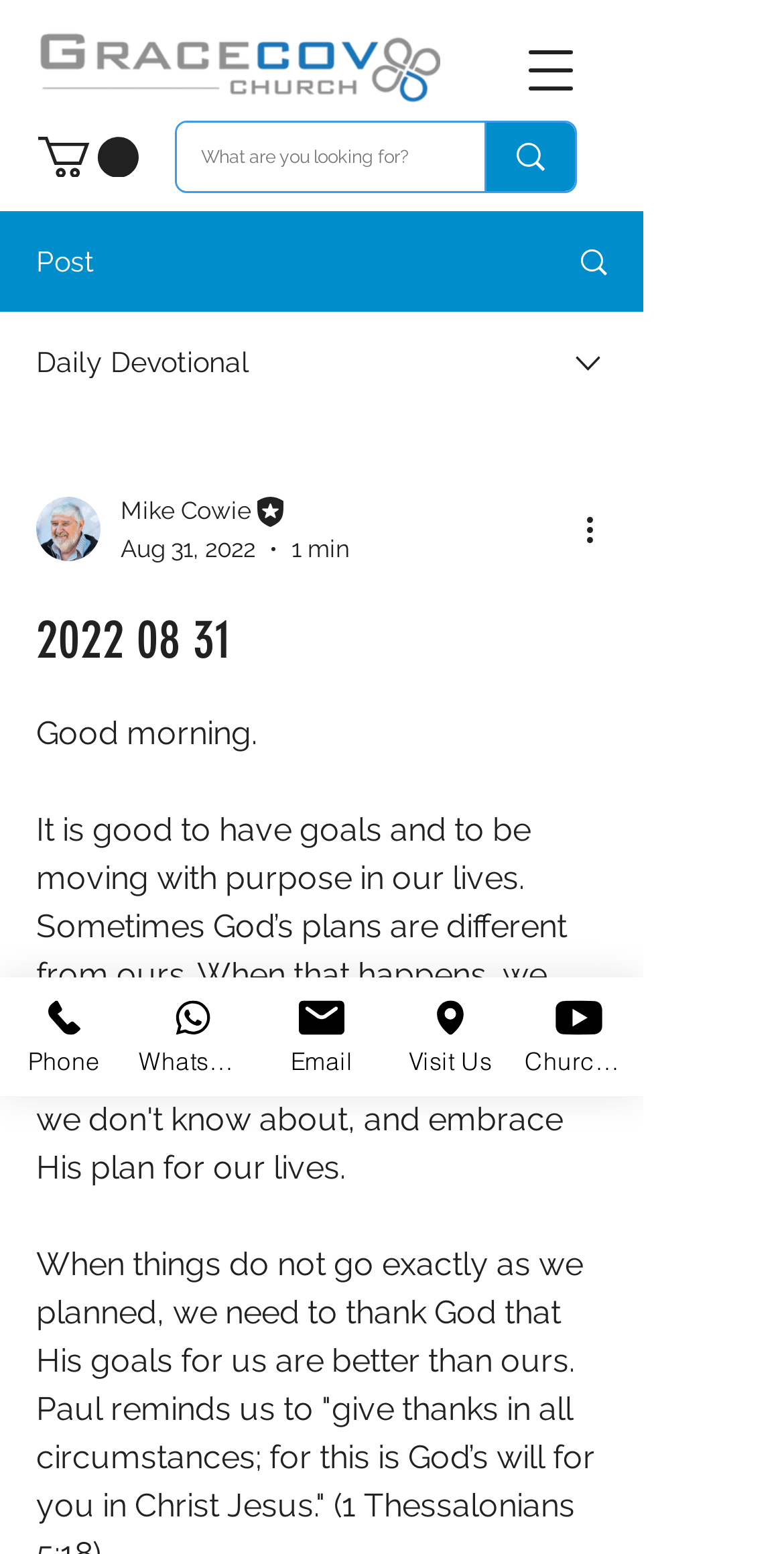Please find the bounding box coordinates for the clickable element needed to perform this instruction: "Read the daily devotional".

[0.046, 0.223, 0.318, 0.243]